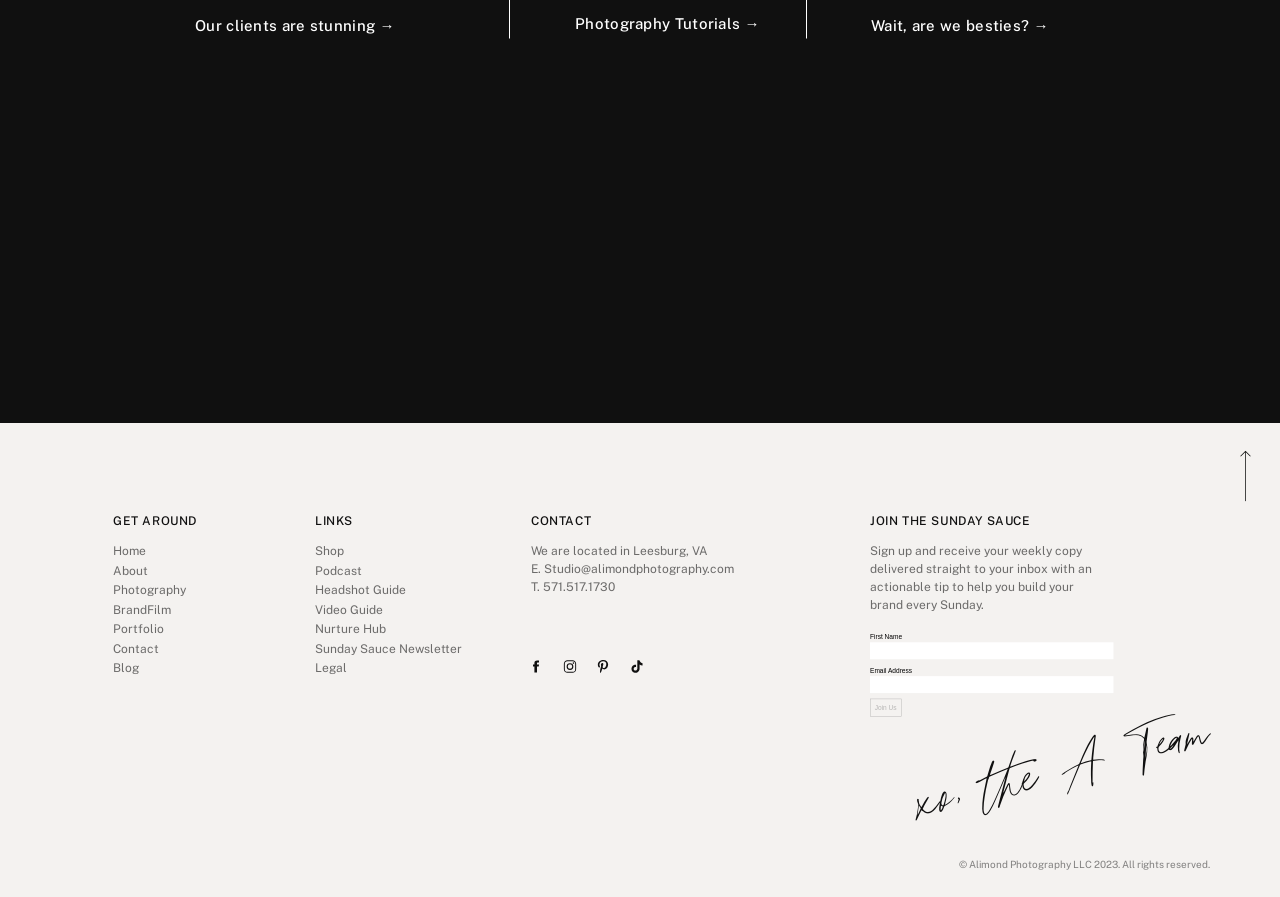What is the location of the studio?
Using the information from the image, provide a comprehensive answer to the question.

I looked at the contact information section and found the location of the studio, which is mentioned as 'Leesburg, VA'.